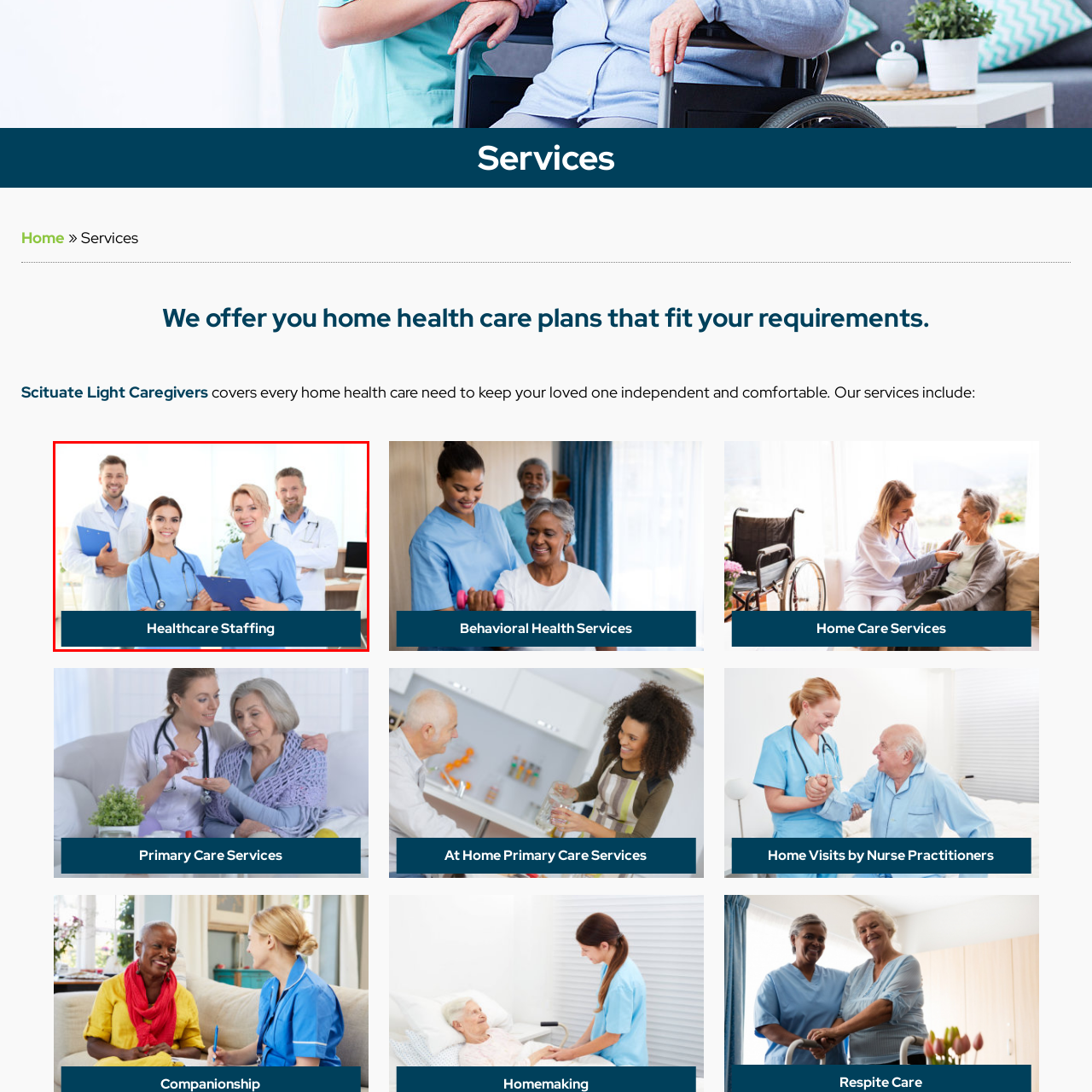What is the purpose of the healthcare staffing service?
Inspect the image indicated by the red outline and answer the question with a single word or short phrase.

To provide qualified healthcare personnel